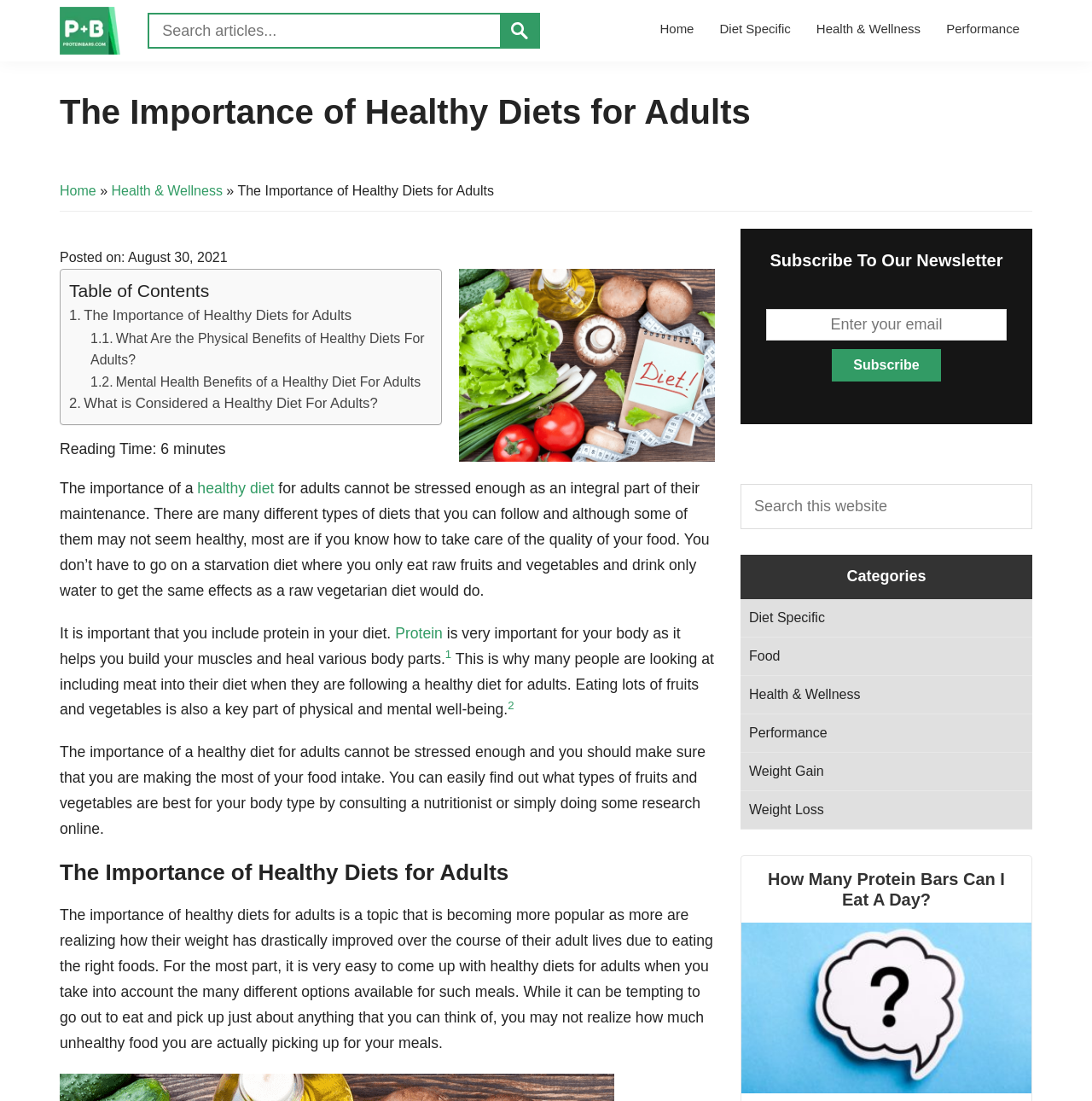Please provide the bounding box coordinate of the region that matches the element description: name="s" placeholder="Search this website". Coordinates should be in the format (top-left x, top-left y, bottom-right x, bottom-right y) and all values should be between 0 and 1.

[0.678, 0.44, 0.945, 0.481]